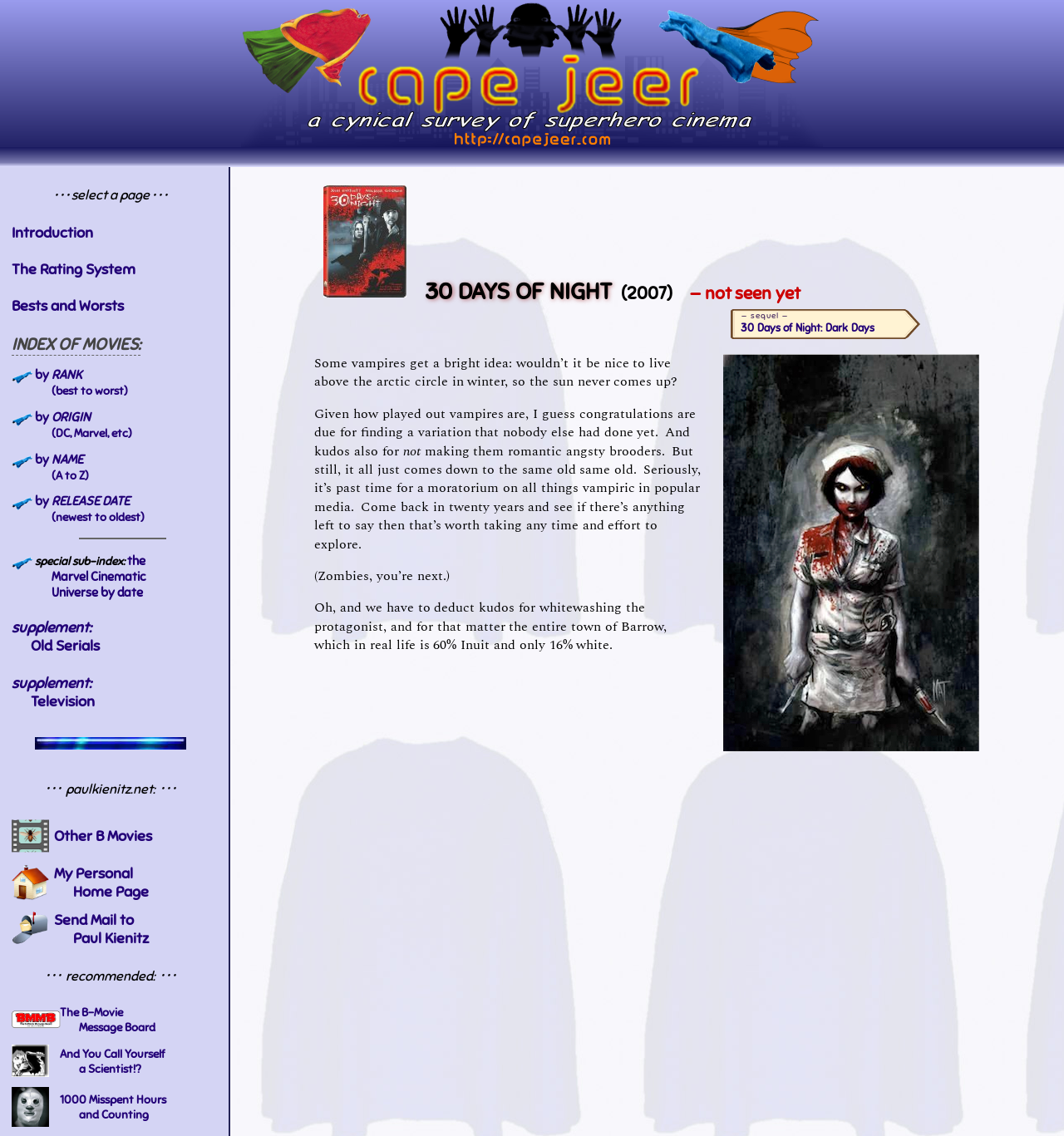What is the idea of the vampires in the movie?
From the details in the image, provide a complete and detailed answer to the question.

The answer can be found in the static text 'Some vampires get a bright idea: wouldn’t it be nice to live above the arctic circle in winter, so the sun never comes up?' which is located in the article section of the webpage.